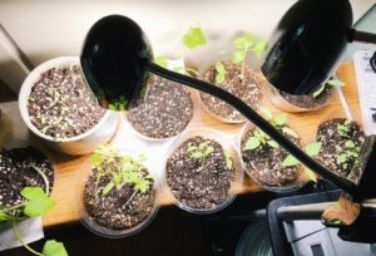Create a detailed narrative of what is happening in the image.

The image captures a vibrant indoor gardening scene, showcasing several small pots filled with soil and young green plants sprouting. The pots, arranged neatly on a wooden surface, vary in size and shape, with some holding delicate seedlings that are reaching toward a bright light source. A sleek black lamp, positioned to provide ample illumination, highlights the thriving plants while casting gentle shadows across the workspace. This setup reflects the excitement of nurturing new growth, as described in the accompanying blog post titled "Garden Update: March 2018." The gardener mentions their recent discovery of regrowing green onions in their compost bin, leading them to plant new shoots that are now thriving. This dynamic imagery exemplifies the joy and fulfillment of gardening, encouraging others to try replanting kitchen scraps for a sustainable and cost-effective food source.